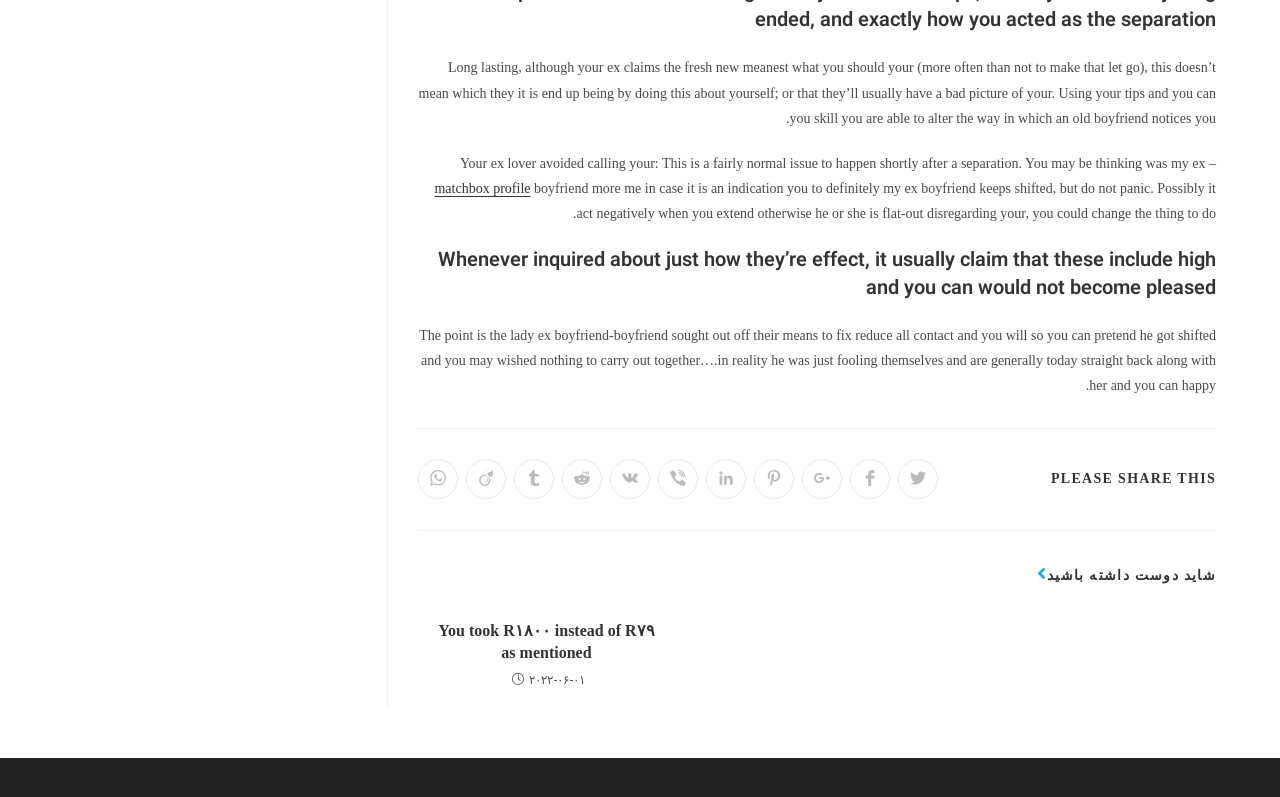What is the topic of the article?
Based on the visual information, provide a detailed and comprehensive answer.

The topic of the article can be inferred from the text content of the webpage, which discusses the behavior of an ex-boyfriend and how to change his perception.